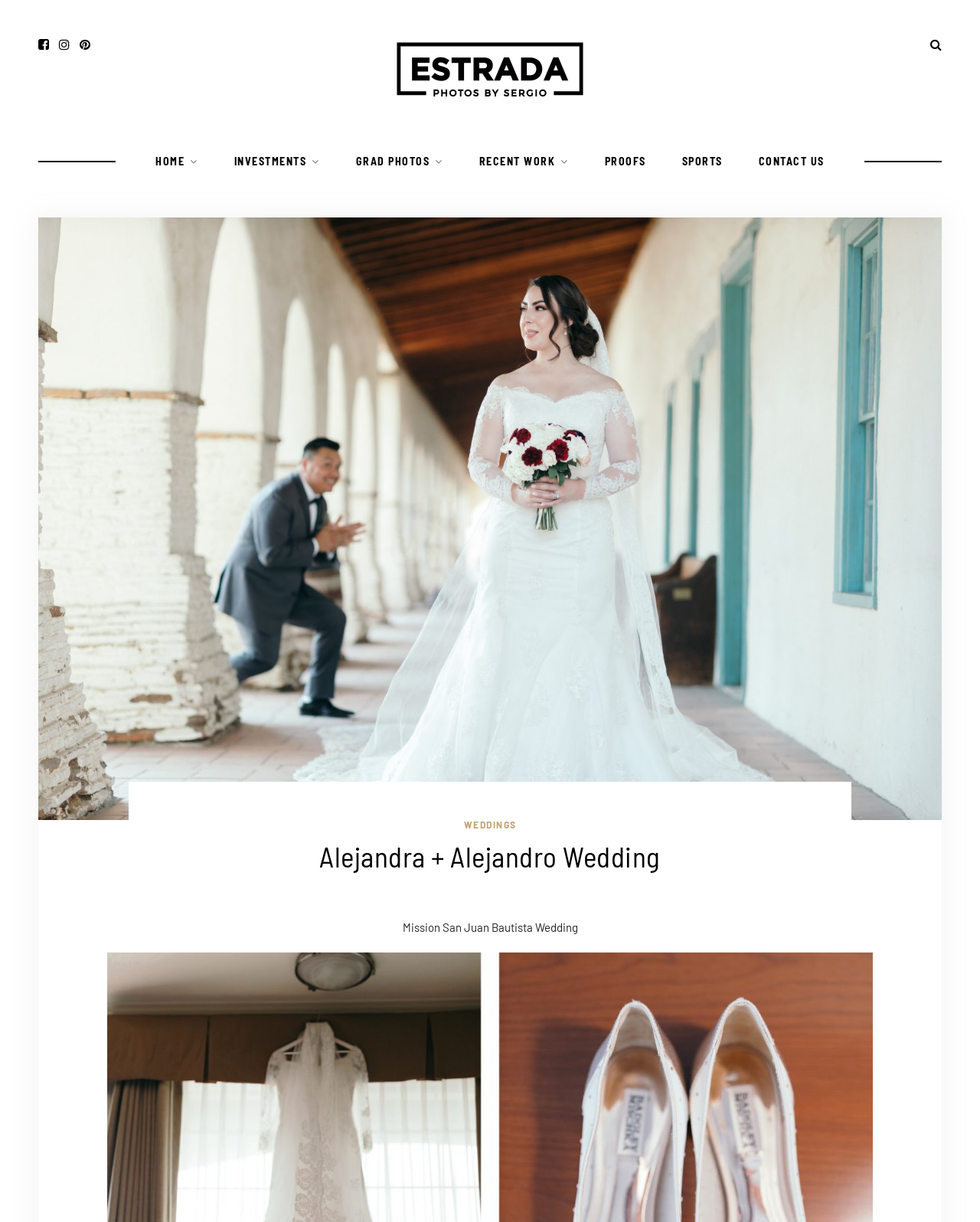Locate the bounding box of the UI element with the following description: "Home".

[0.159, 0.115, 0.202, 0.149]